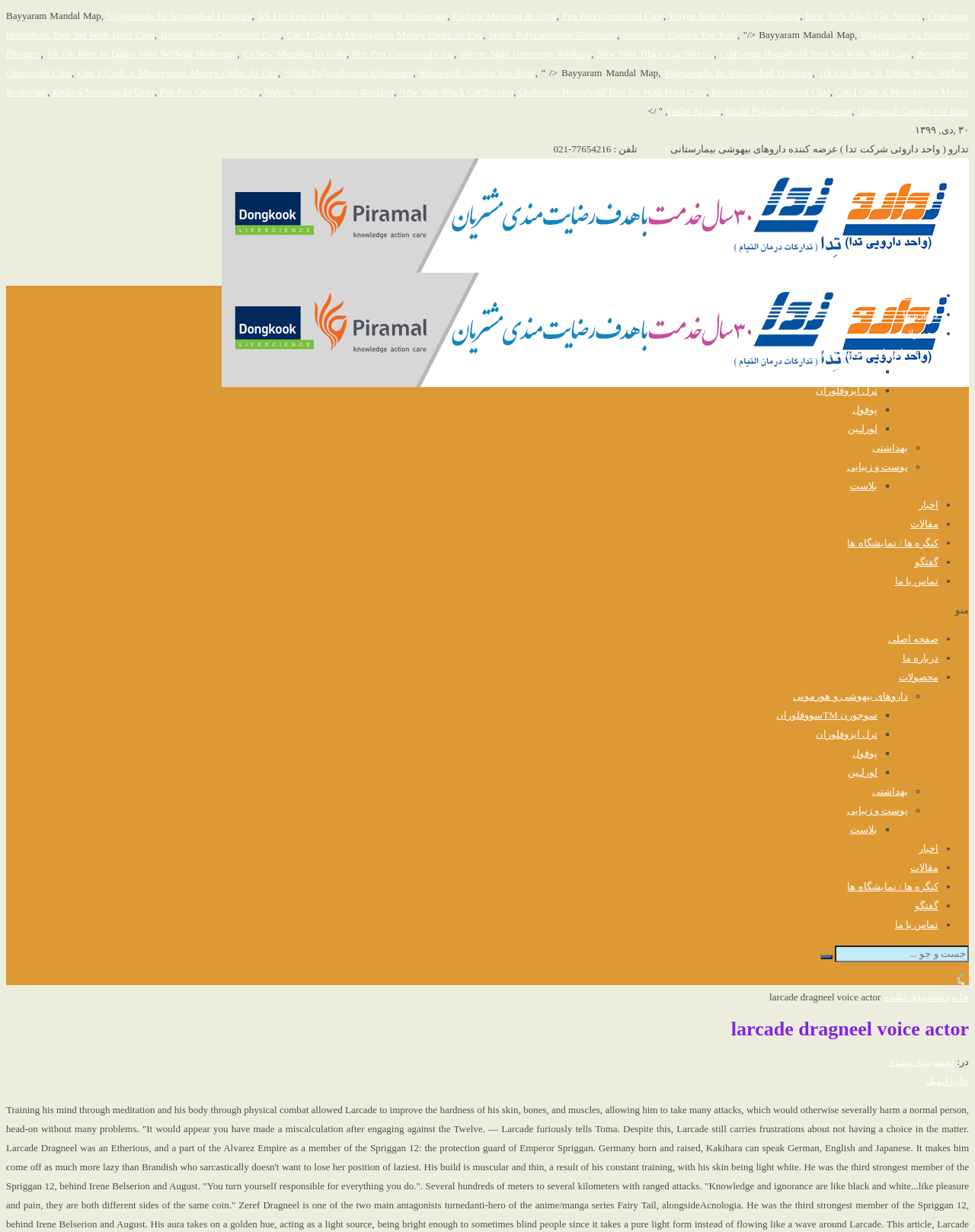Please find the bounding box coordinates of the element that needs to be clicked to perform the following instruction: "Click on the 'SHOP NOW! 5' button". The bounding box coordinates should be four float numbers between 0 and 1, represented as [left, top, right, bottom].

None